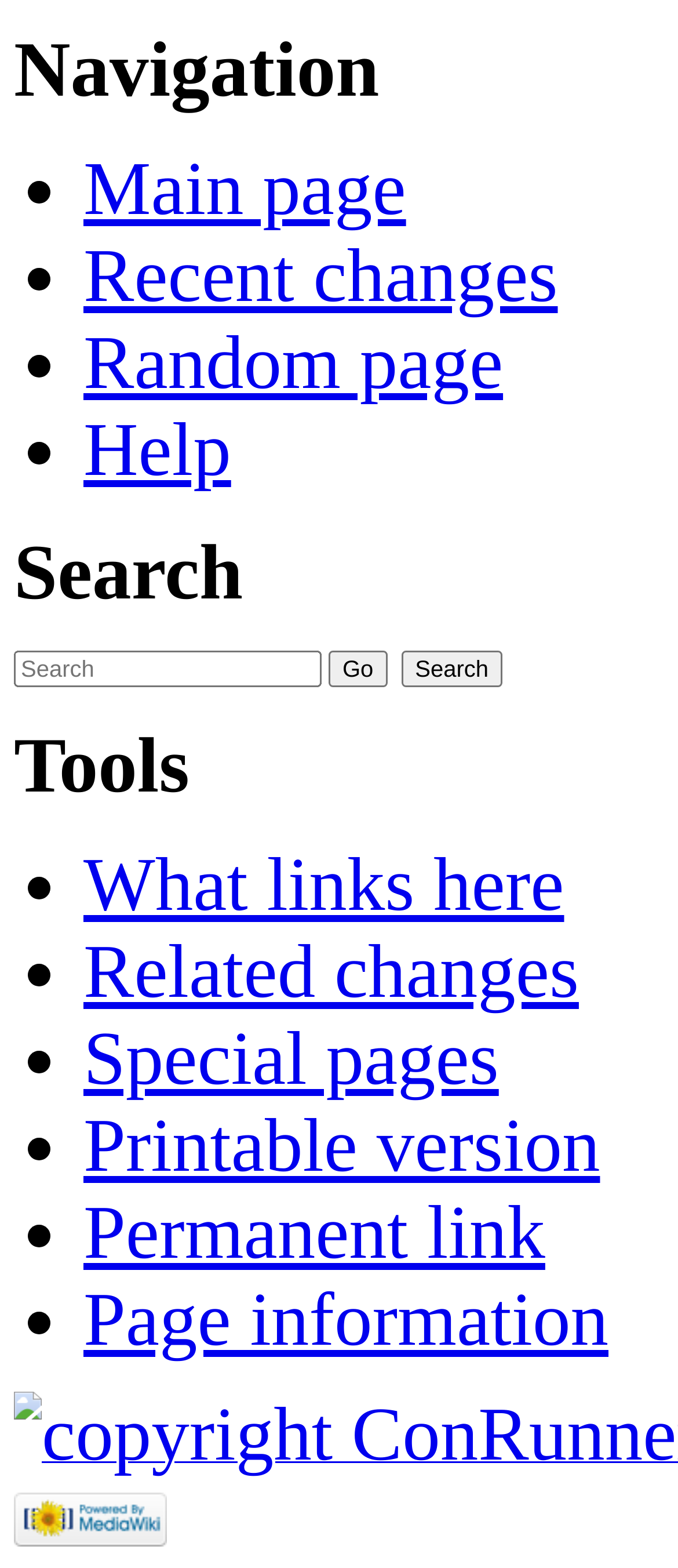Based on what you see in the screenshot, provide a thorough answer to this question: What is the purpose of the button with the text 'Go'?

The button with the text 'Go' is likely used to initiate a search, as it is placed next to a search box with the text 'Search' and has a similar functionality.